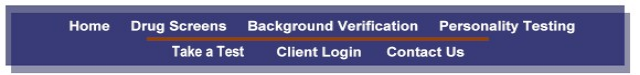How many main service options are provided in the menu?
Answer the question with just one word or phrase using the image.

4